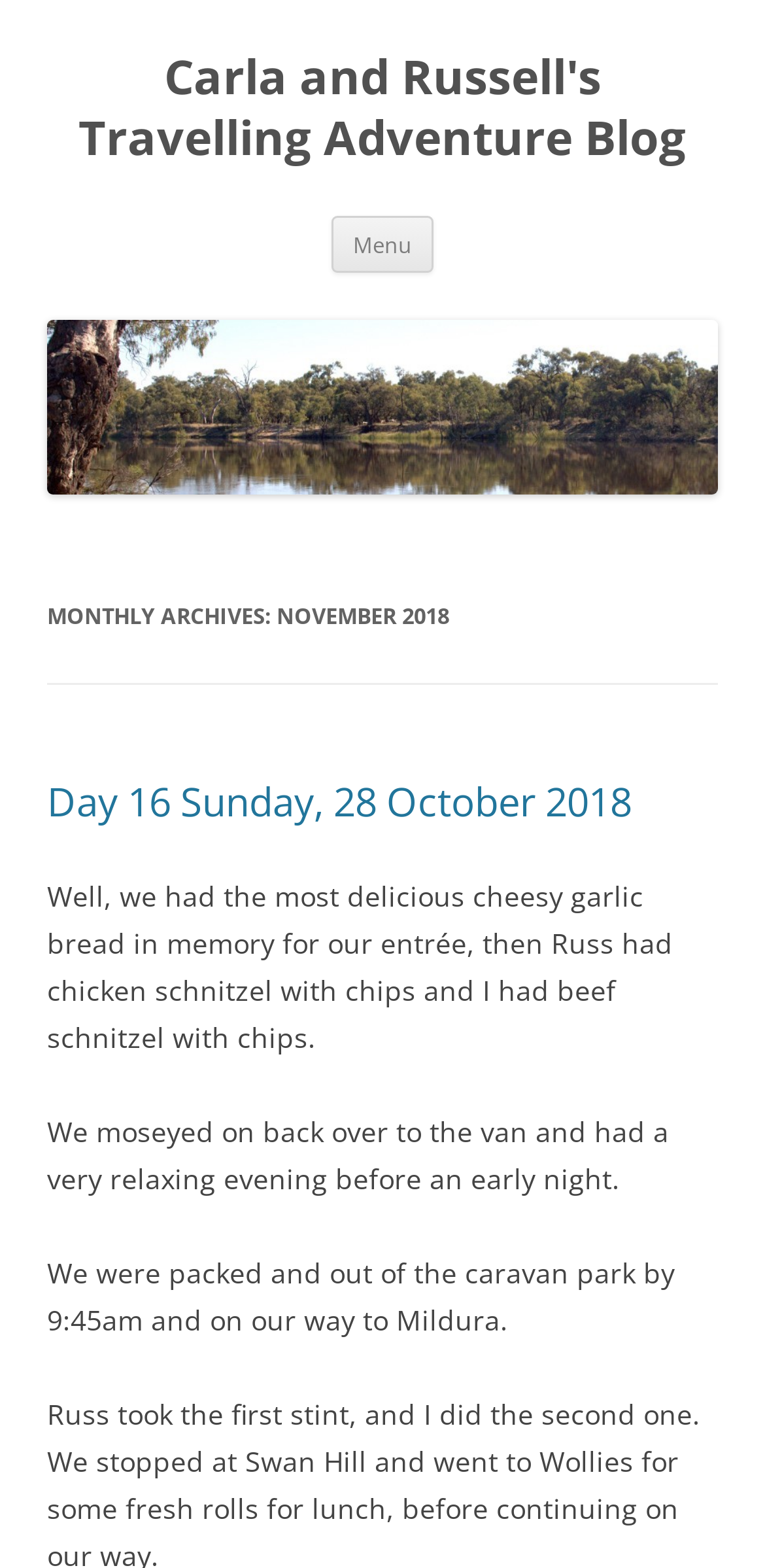What is the title of the blog?
Provide an in-depth and detailed answer to the question.

The title of the blog can be found in the heading element at the top of the page, which is also a link. It is 'Carla and Russell's Travelling Adventure Blog'.